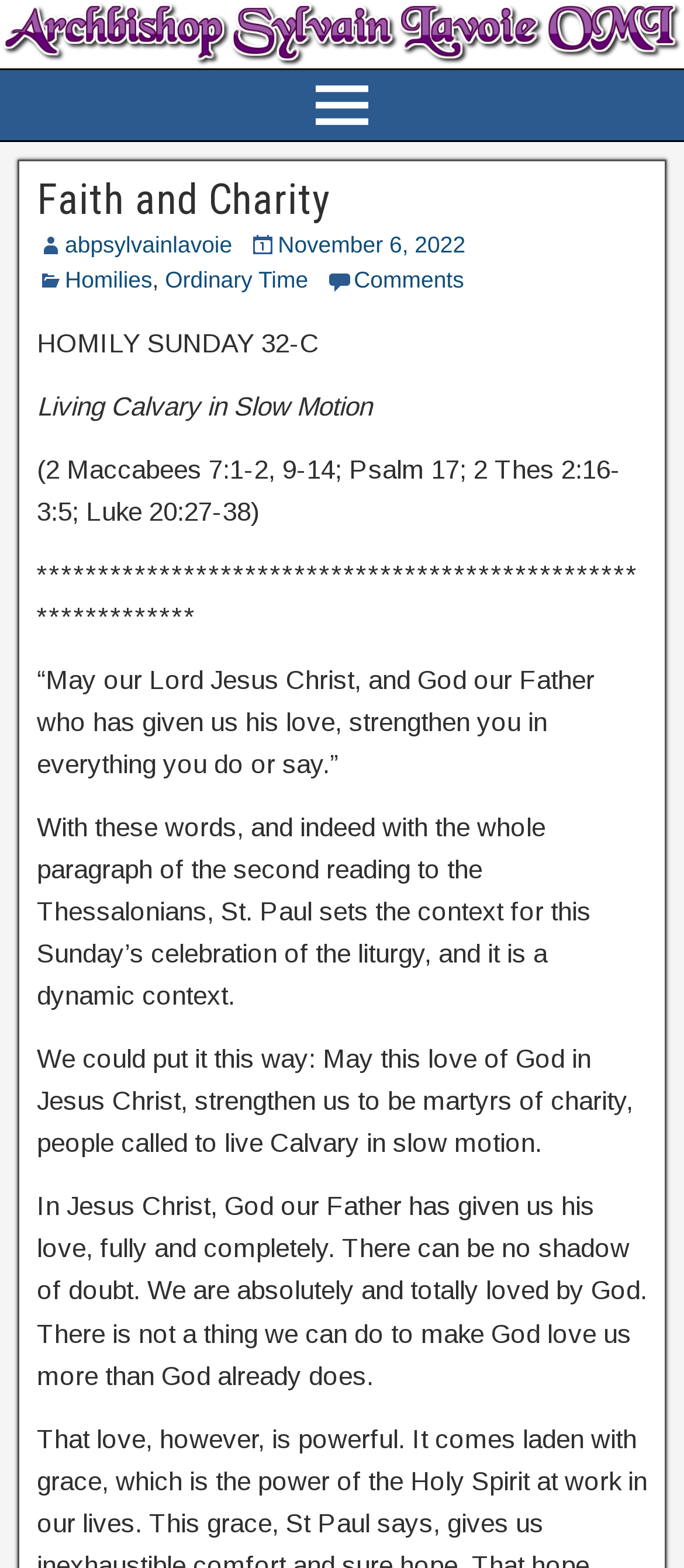What is the name of the Archbishop?
Refer to the image and provide a one-word or short phrase answer.

Sylvain Lavoie